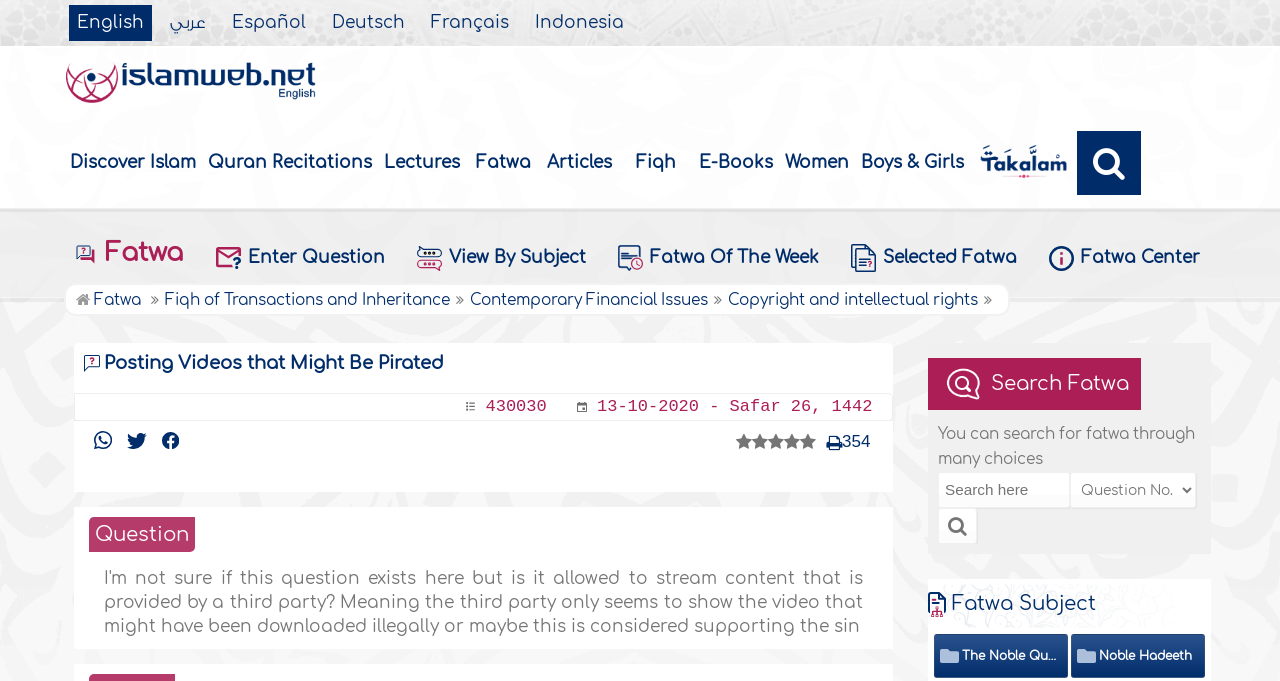Please answer the following question using a single word or phrase: 
What is the date of the posting?

13-10-2020 - Safar 26, 1442